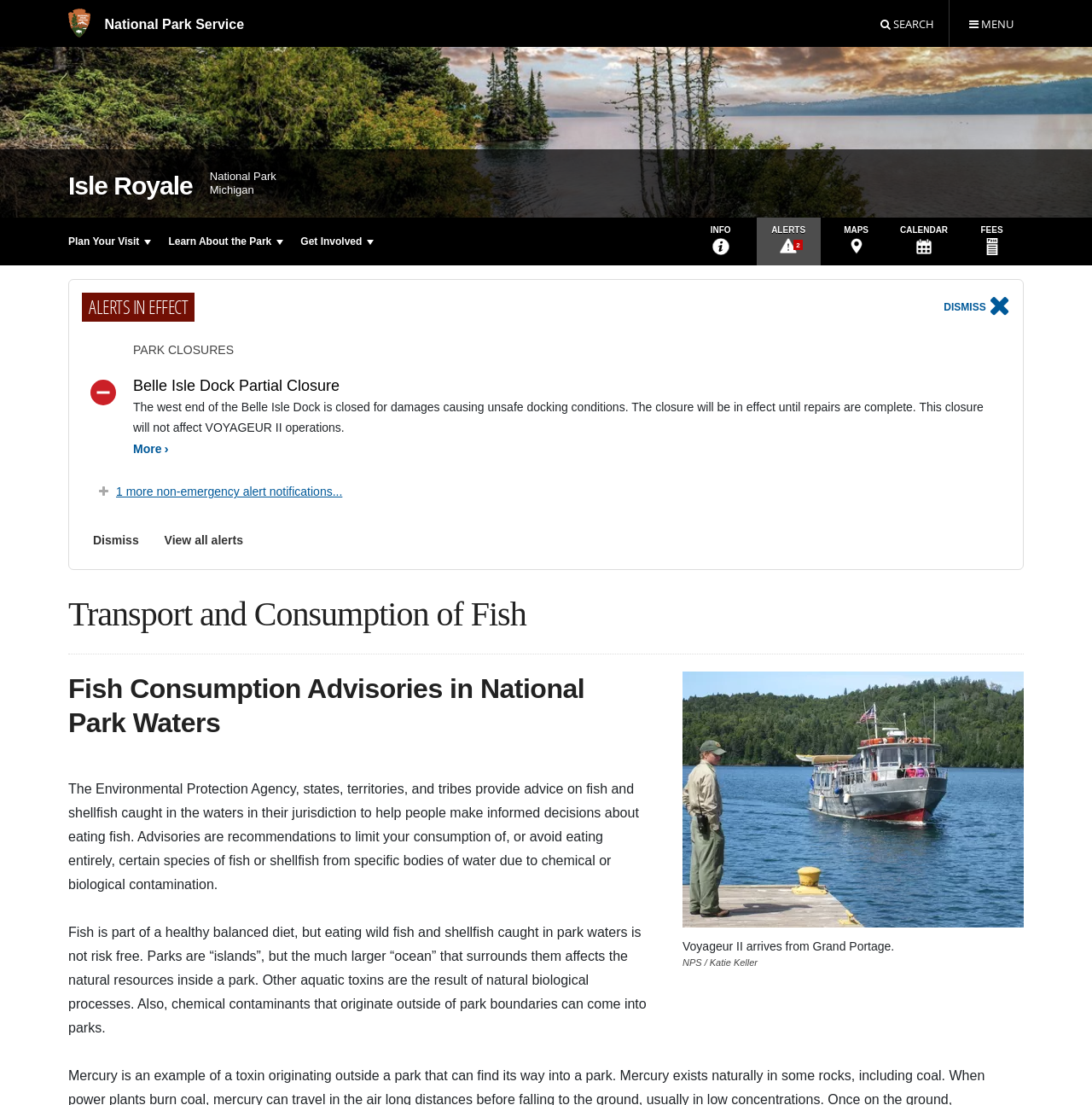Find the bounding box coordinates of the clickable area required to complete the following action: "Open the menu".

[0.869, 0.0, 0.945, 0.042]